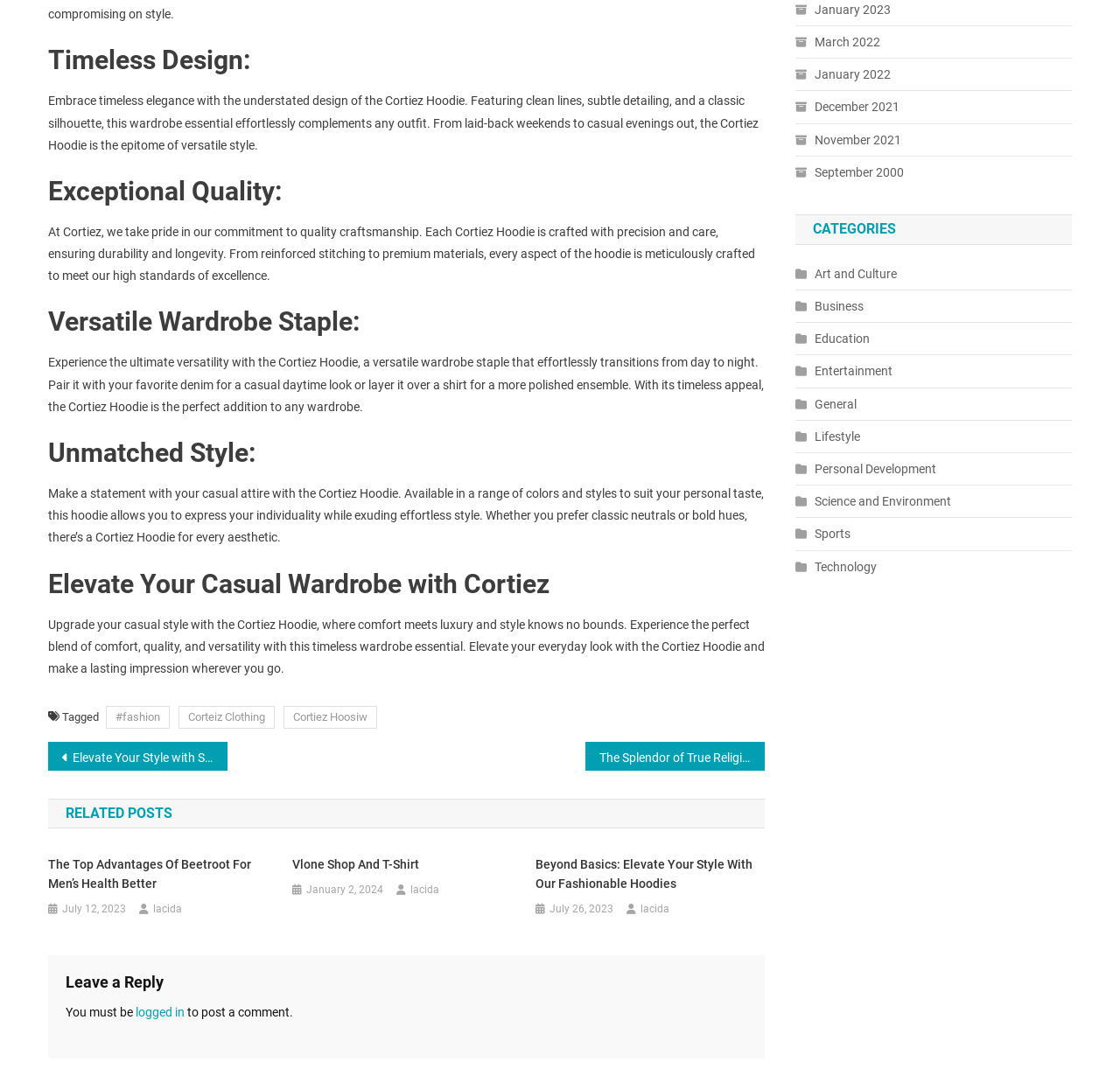Please determine the bounding box coordinates of the section I need to click to accomplish this instruction: "Click on the 'Elevate Your Style with Sp5der Clothing | Trendy Fashion Style' link".

[0.043, 0.68, 0.203, 0.707]